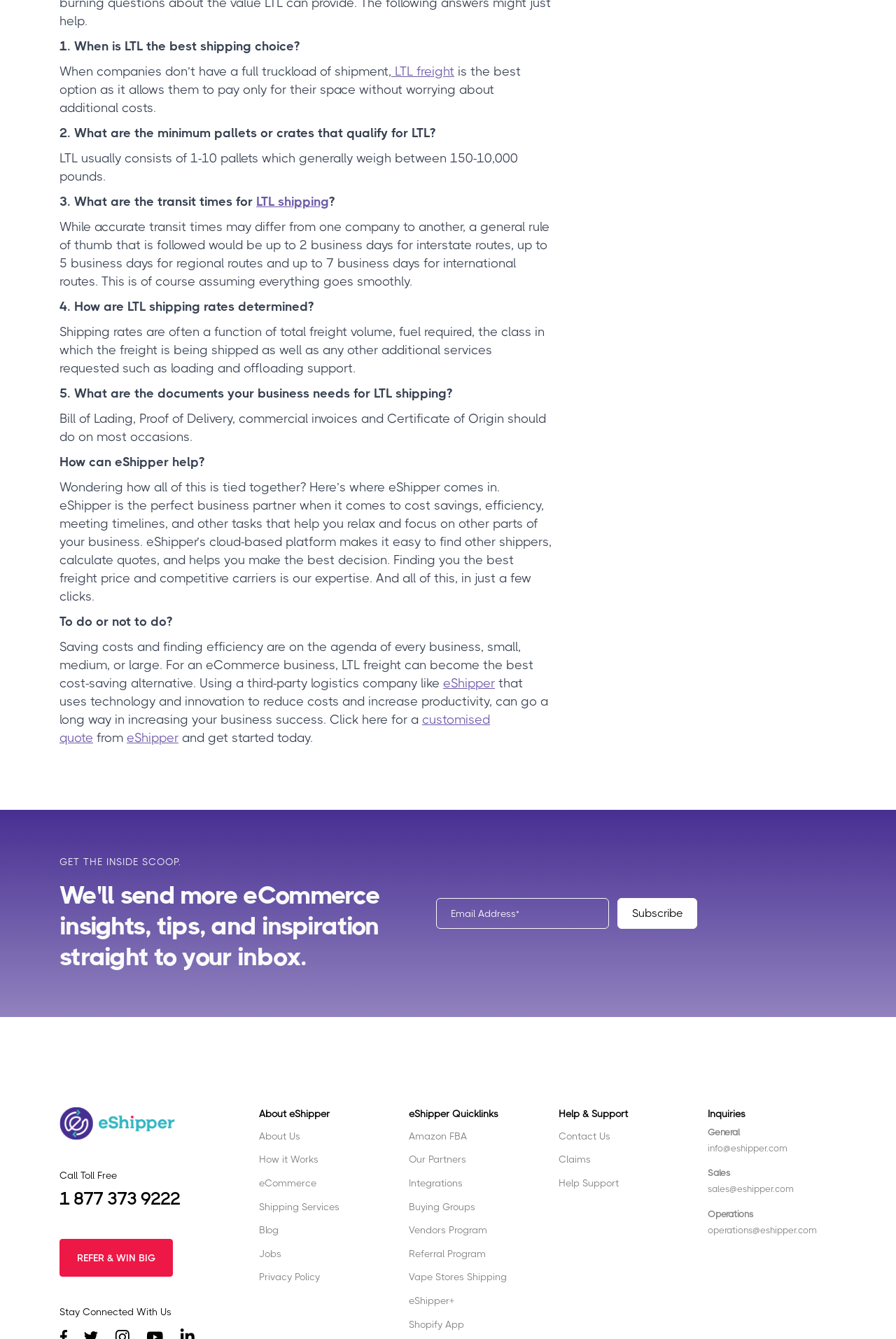Locate the bounding box coordinates of the area that needs to be clicked to fulfill the following instruction: "Click the customised quote link". The coordinates should be in the format of four float numbers between 0 and 1, namely [left, top, right, bottom].

[0.066, 0.532, 0.547, 0.556]